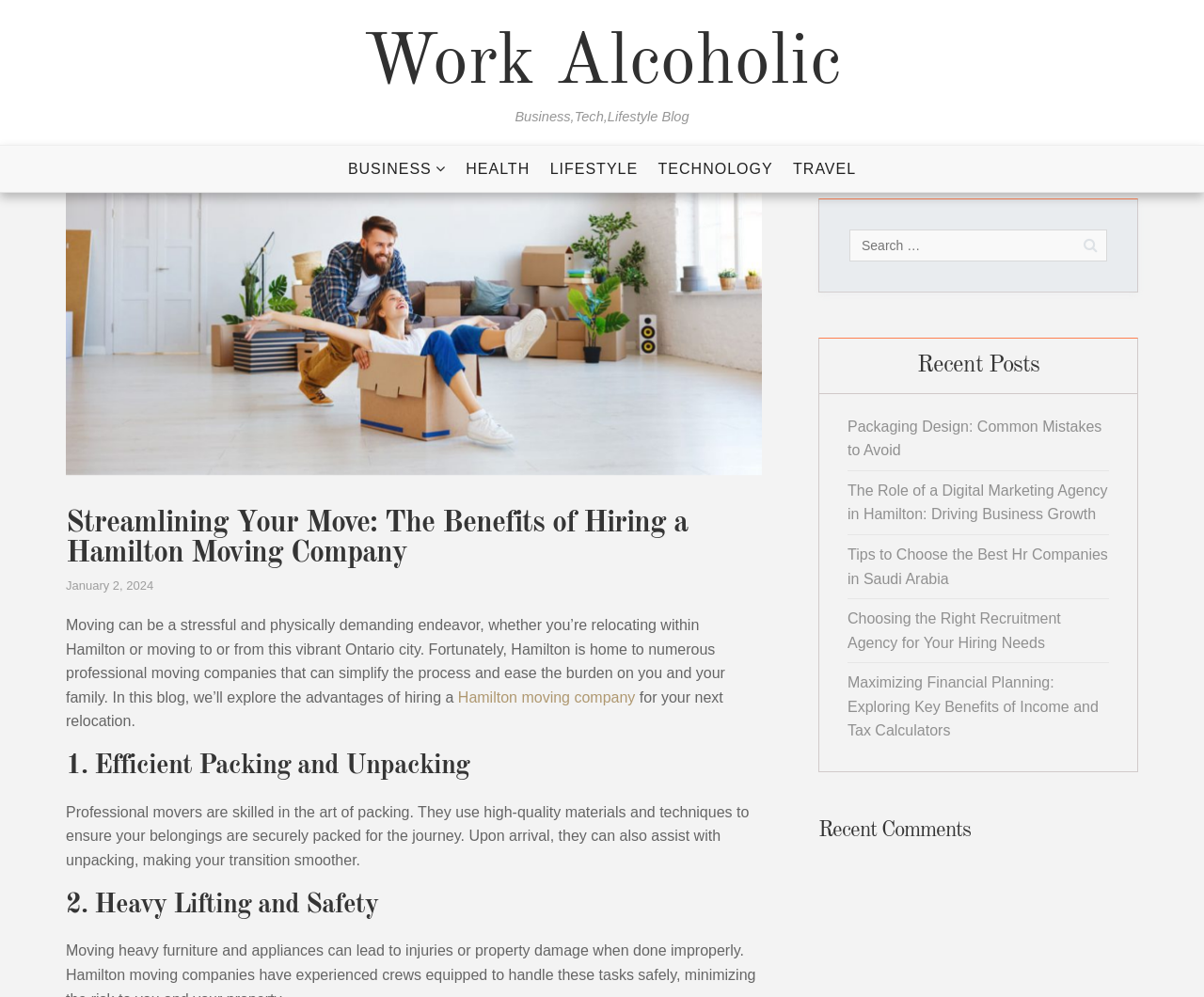How many recent posts are listed on the webpage?
Refer to the image and respond with a one-word or short-phrase answer.

5